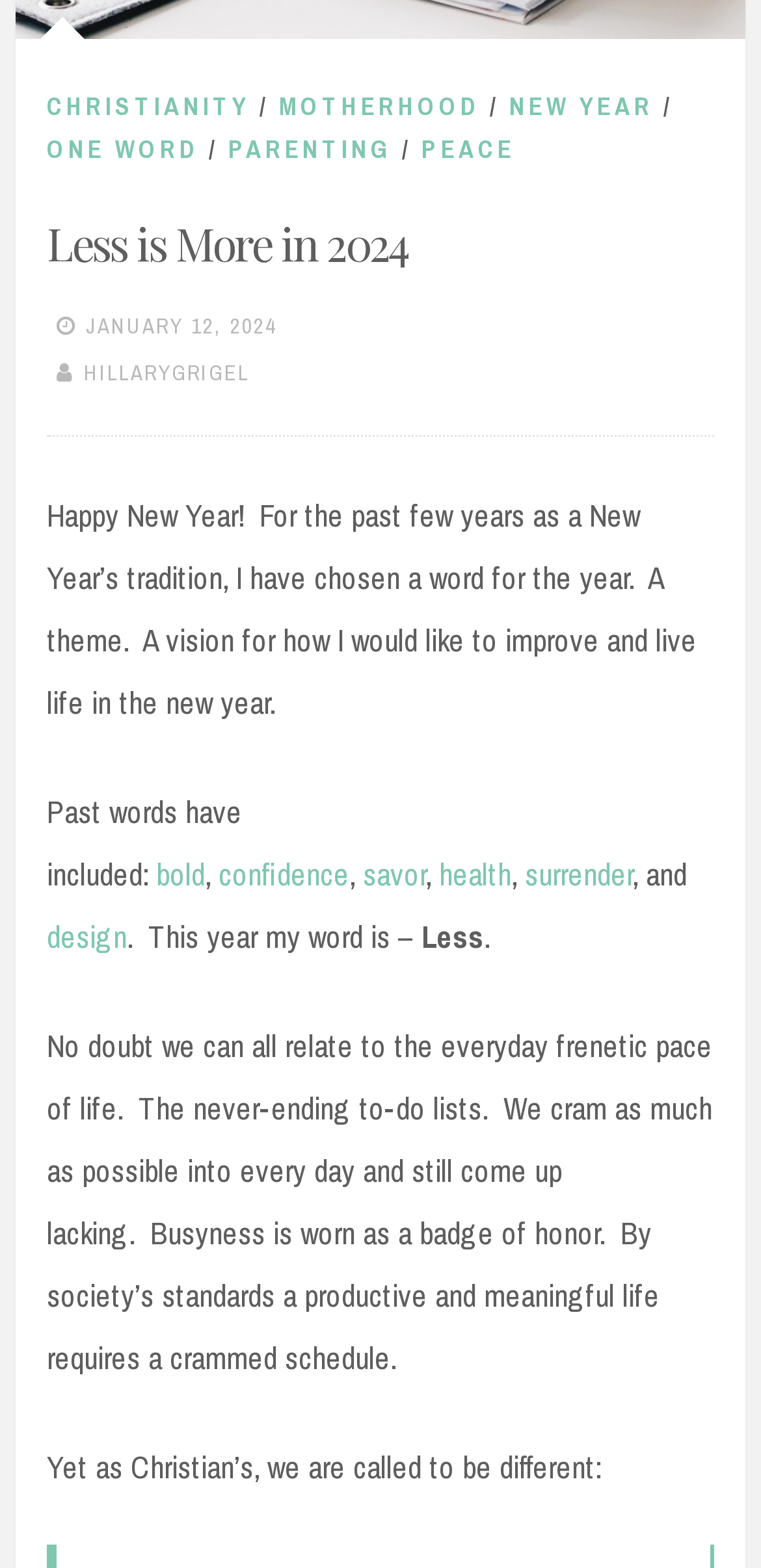Identify the bounding box coordinates of the HTML element based on this description: "One Word".

[0.062, 0.085, 0.262, 0.106]